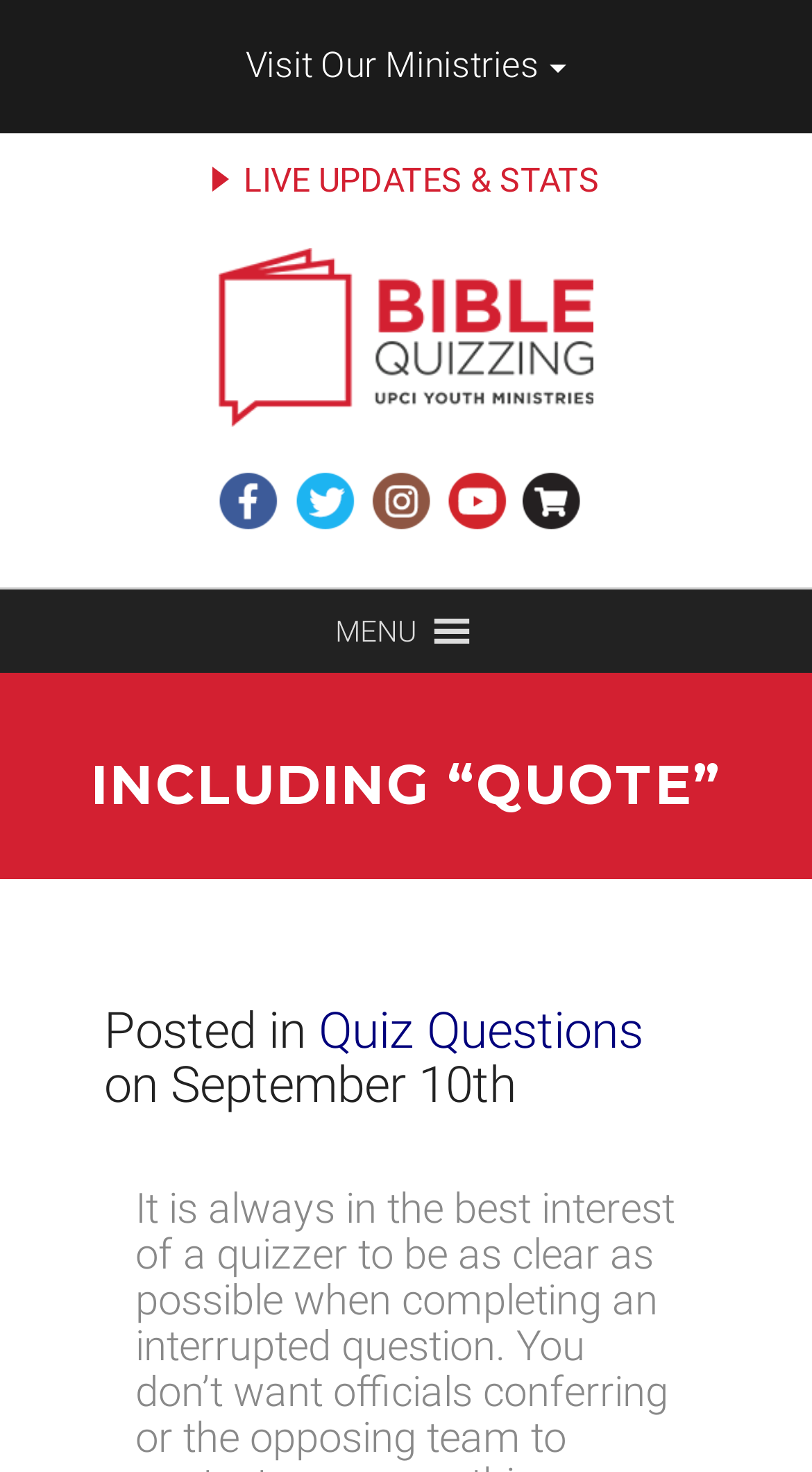What is the date mentioned in the webpage?
Your answer should be a single word or phrase derived from the screenshot.

September 10th